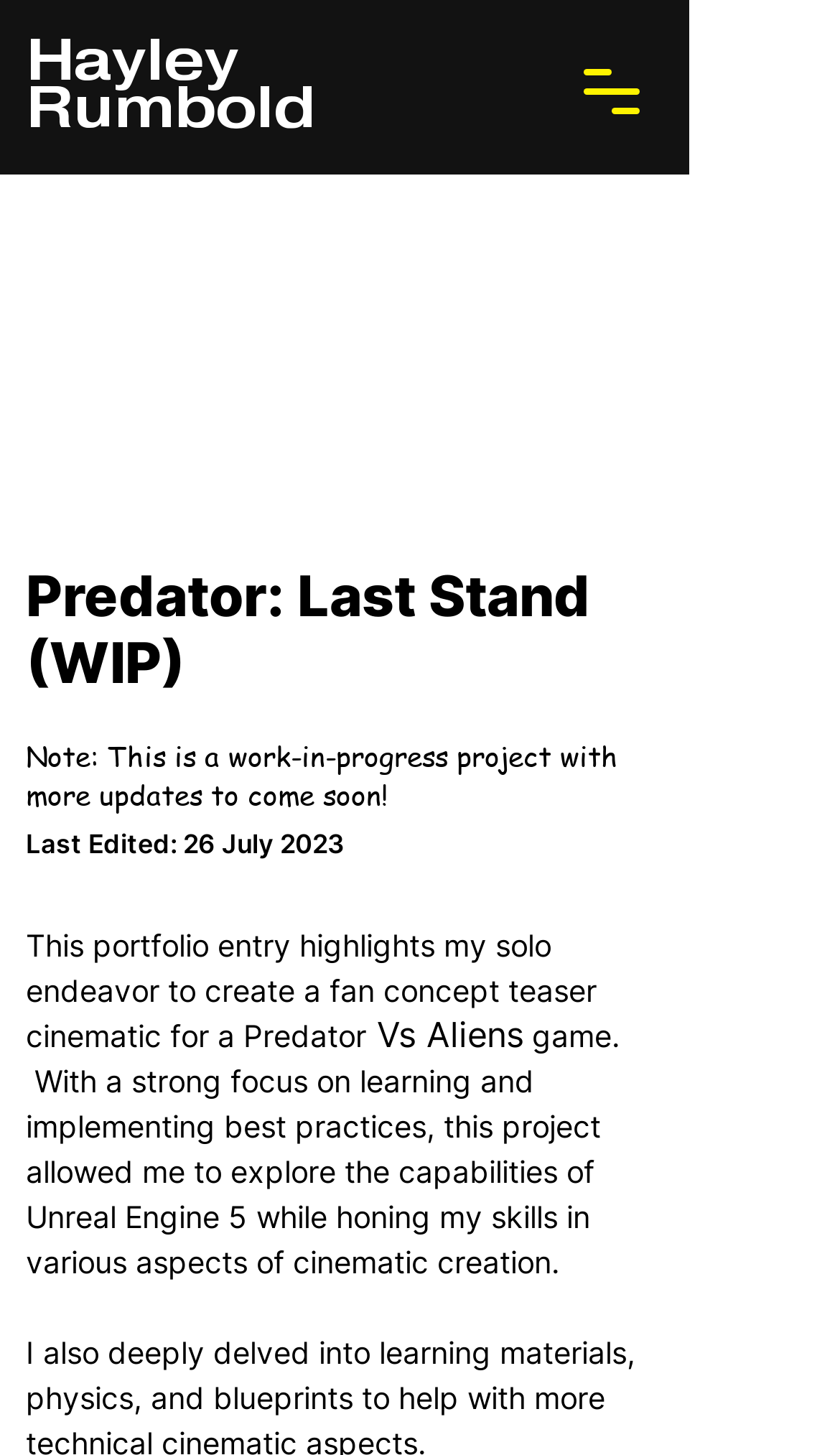What is the name of the author?
Based on the screenshot, provide a one-word or short-phrase response.

Hayley Rumbold